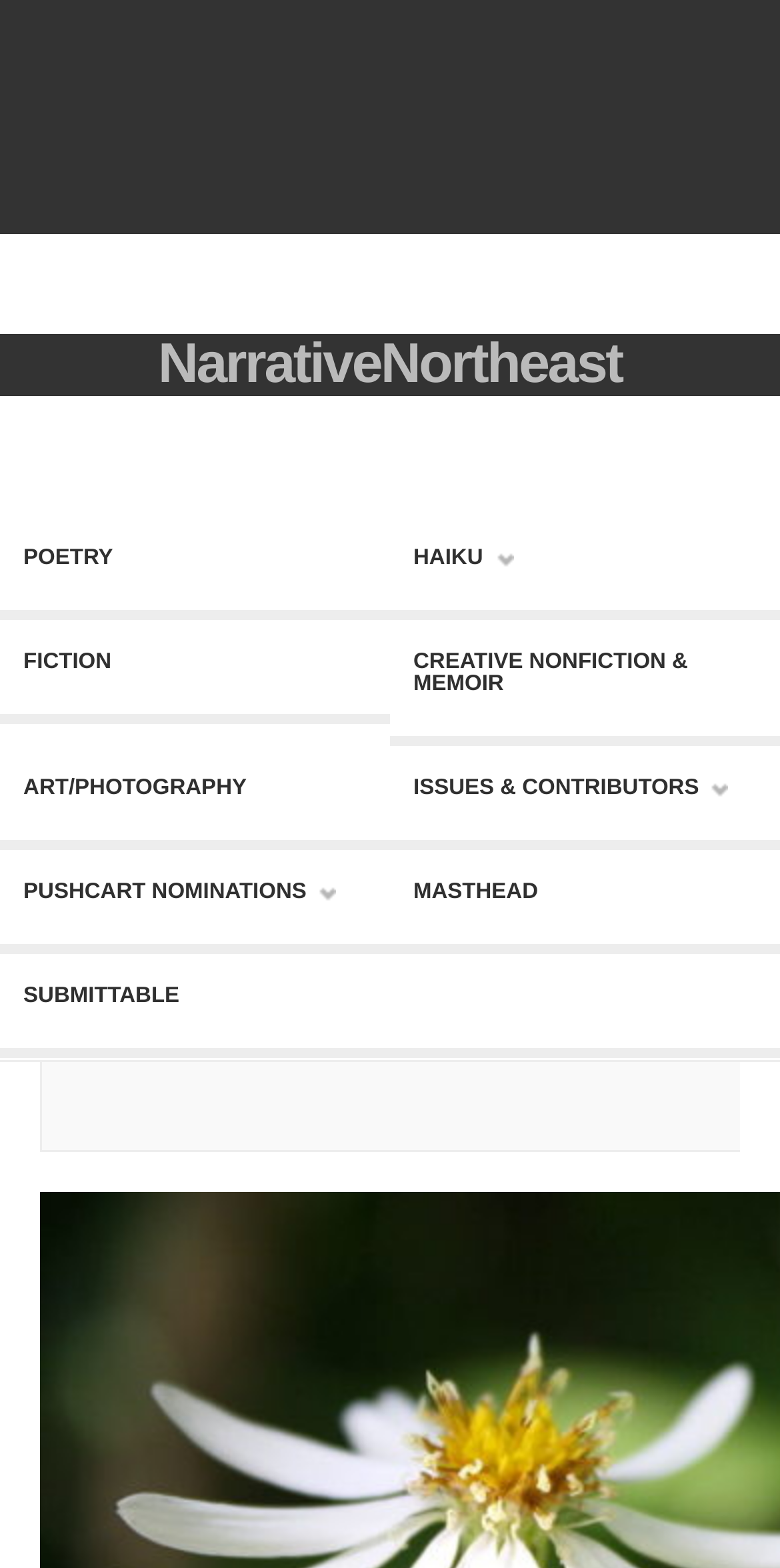Please determine the bounding box coordinates of the element to click in order to execute the following instruction: "go to poetry page". The coordinates should be four float numbers between 0 and 1, specified as [left, top, right, bottom].

[0.03, 0.322, 0.5, 0.389]